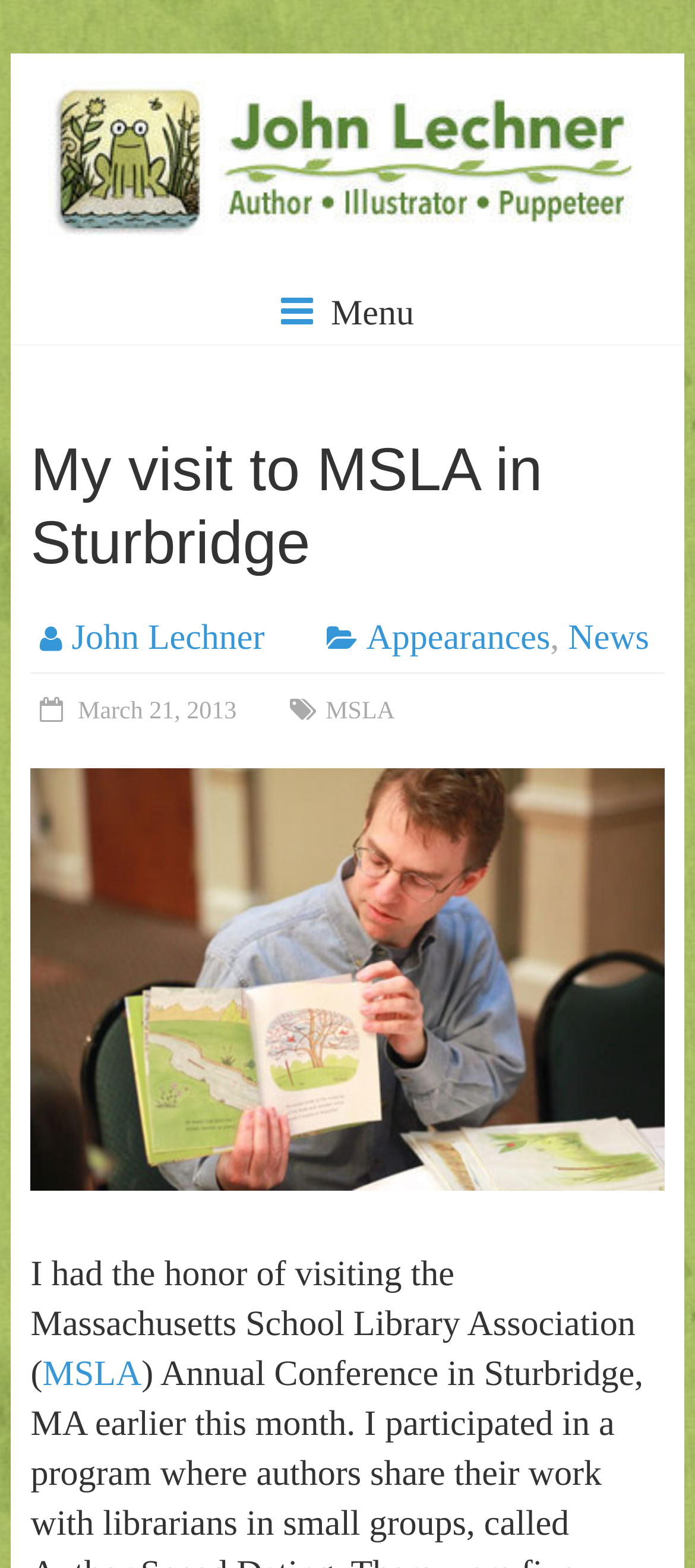Show the bounding box coordinates of the region that should be clicked to follow the instruction: "View John Lechner's appearances."

[0.527, 0.394, 0.792, 0.419]